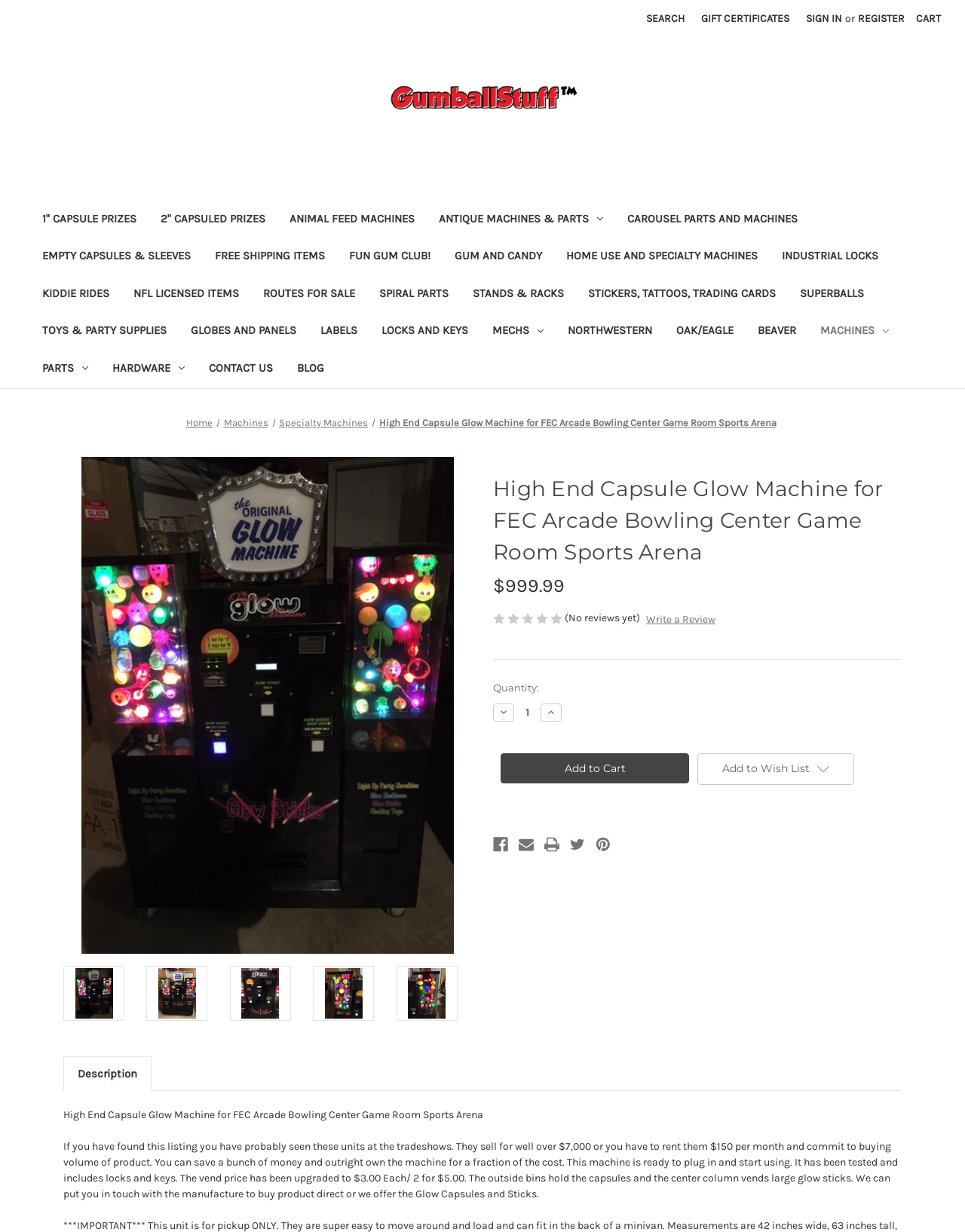Please locate the bounding box coordinates for the element that should be clicked to achieve the following instruction: "Go to Home Use and Specialty Machines". Ensure the coordinates are given as four float numbers between 0 and 1, i.e., [left, top, right, bottom].

[0.574, 0.194, 0.798, 0.225]